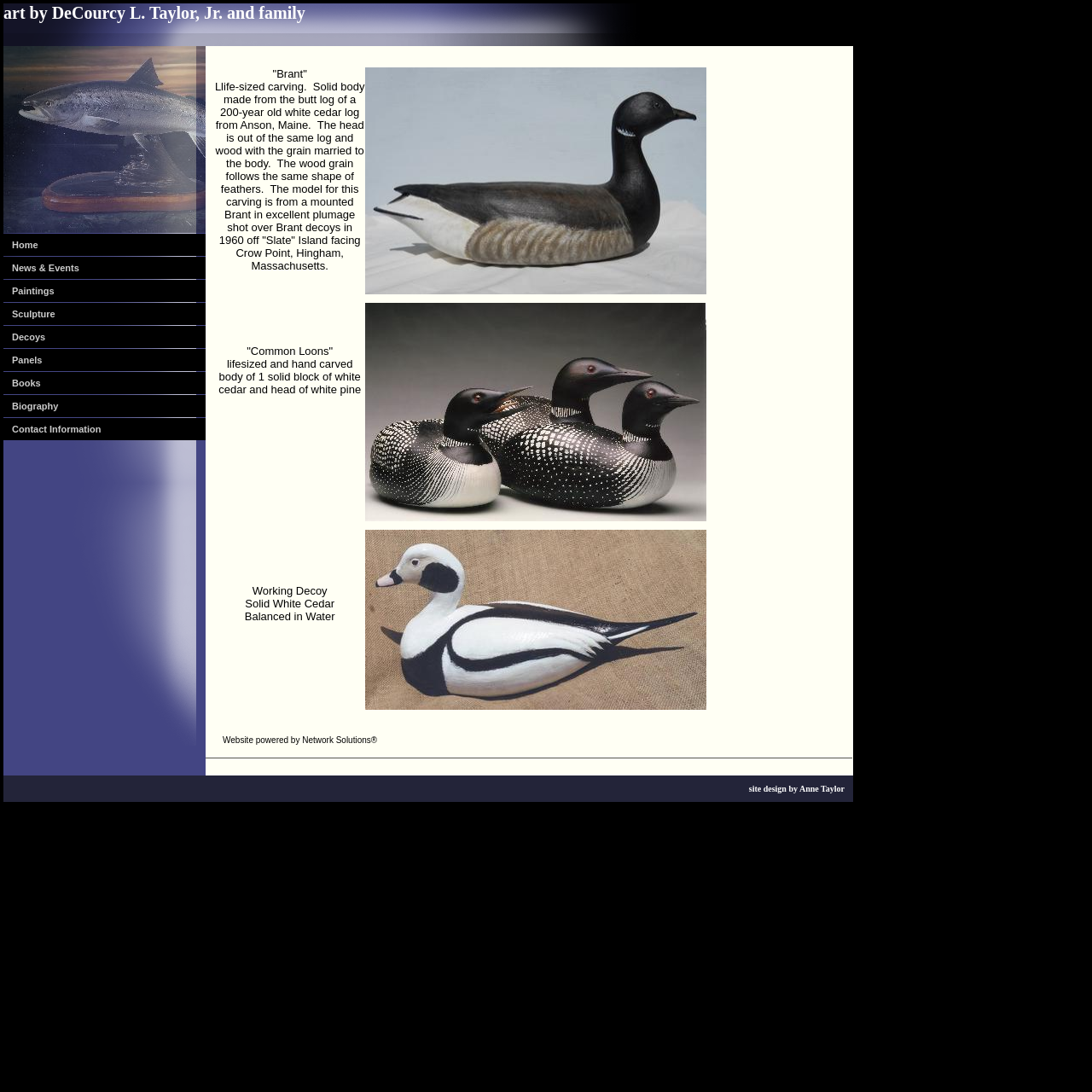Determine the bounding box coordinates of the region I should click to achieve the following instruction: "contact us". Ensure the bounding box coordinates are four float numbers between 0 and 1, i.e., [left, top, right, bottom].

[0.003, 0.383, 0.188, 0.403]